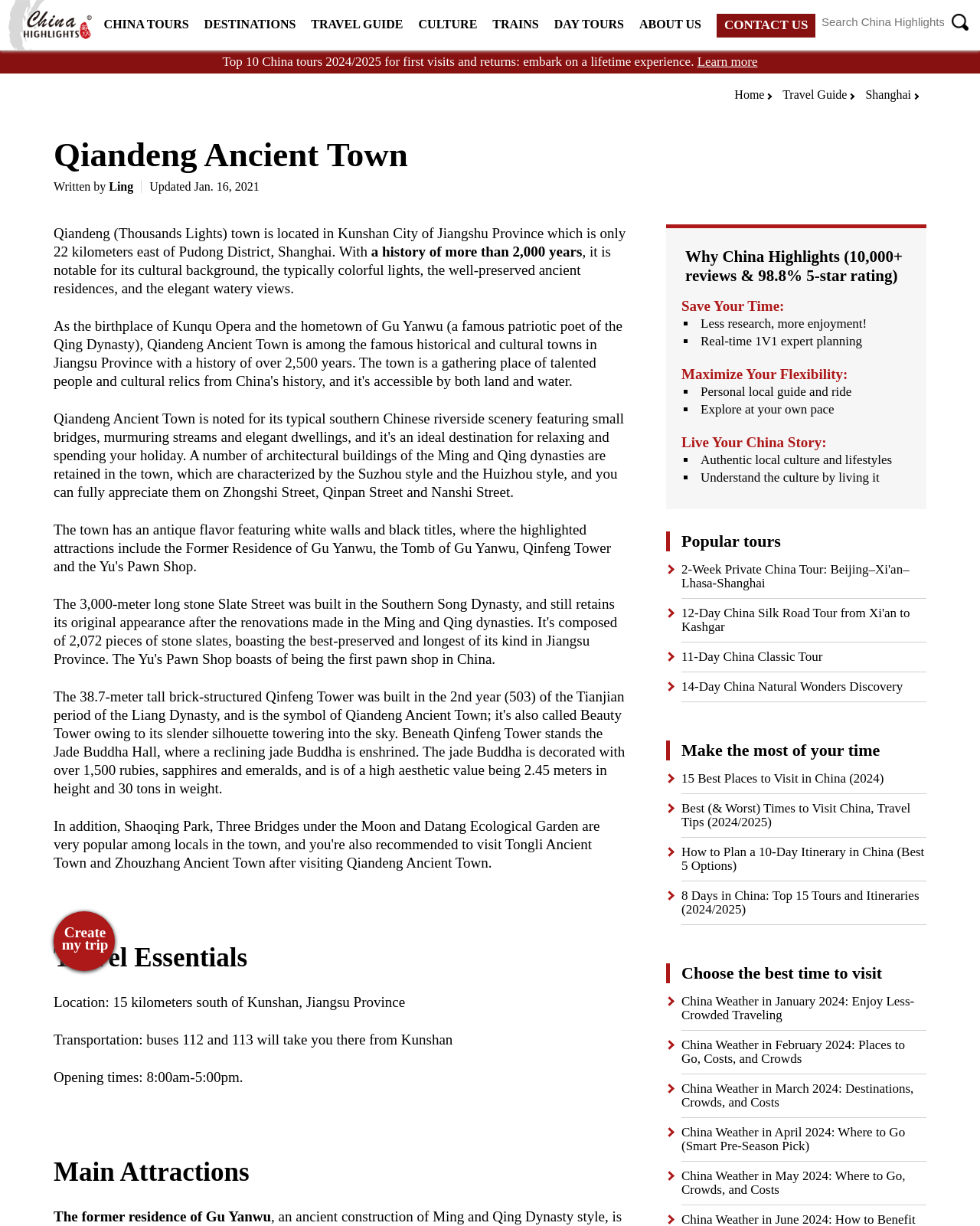Locate the bounding box coordinates of the element you need to click to accomplish the task described by this instruction: "View 2-Week Private China Tour".

[0.695, 0.458, 0.928, 0.482]